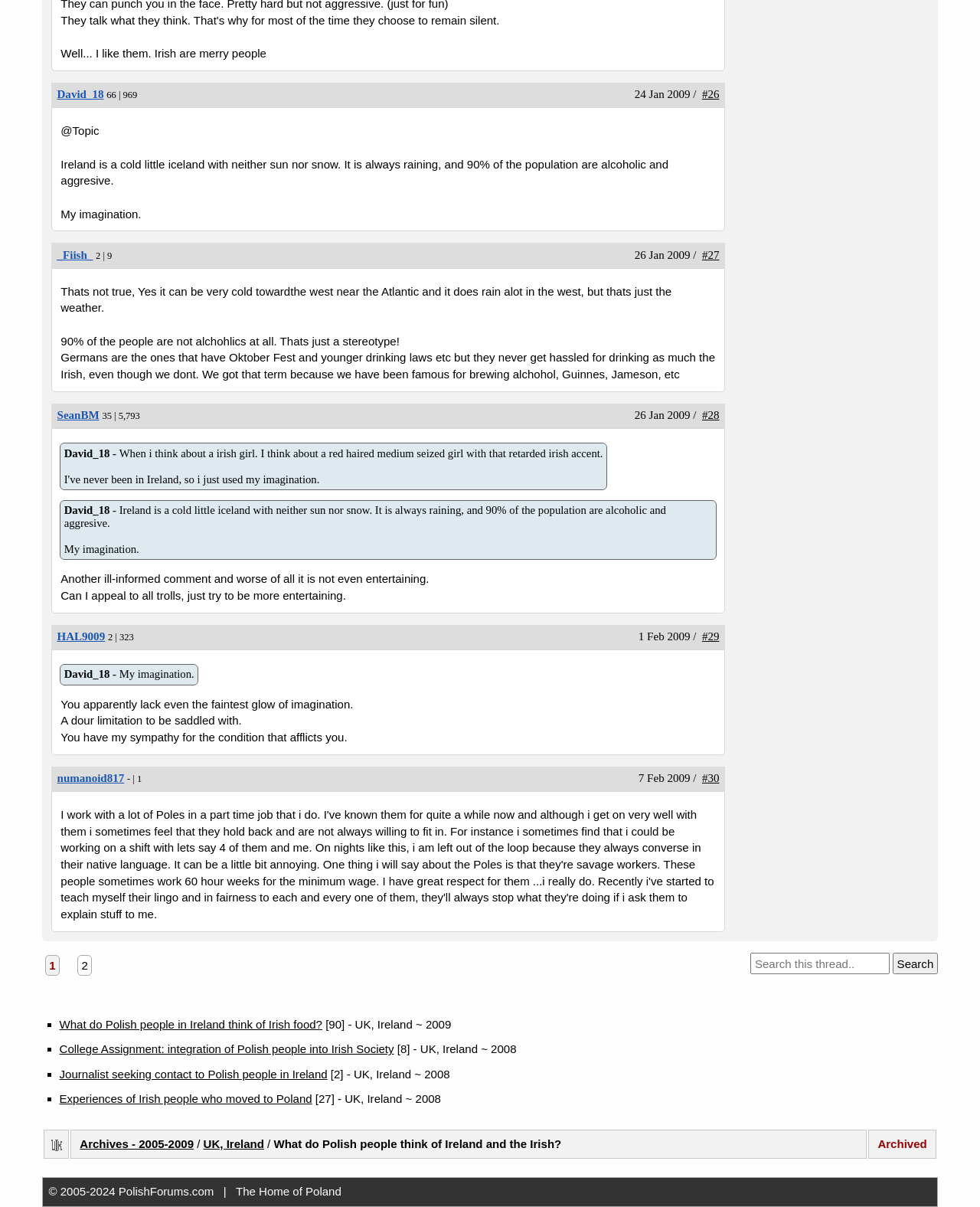Please identify the bounding box coordinates of the region to click in order to complete the given instruction: "Search for a topic". The coordinates should be four float numbers between 0 and 1, i.e., [left, top, right, bottom].

[0.766, 0.789, 0.908, 0.807]